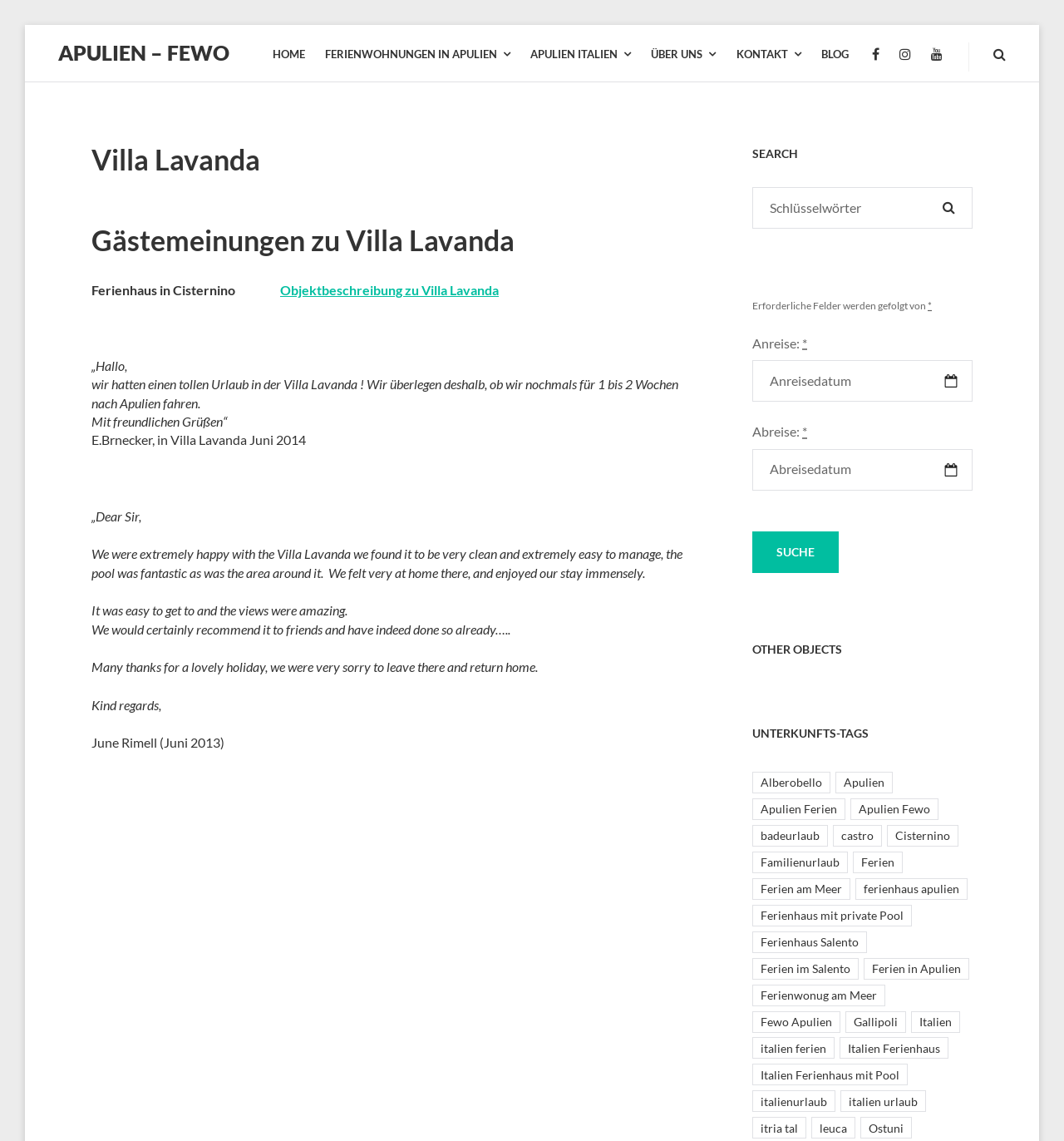What is the purpose of the search box?
Provide a comprehensive and detailed answer to the question.

The search box is located in the 'SEARCH' section, and it allows users to search for objects by entering keywords. The search box is accompanied by a button labeled 'SUCHE' which submits the search query.